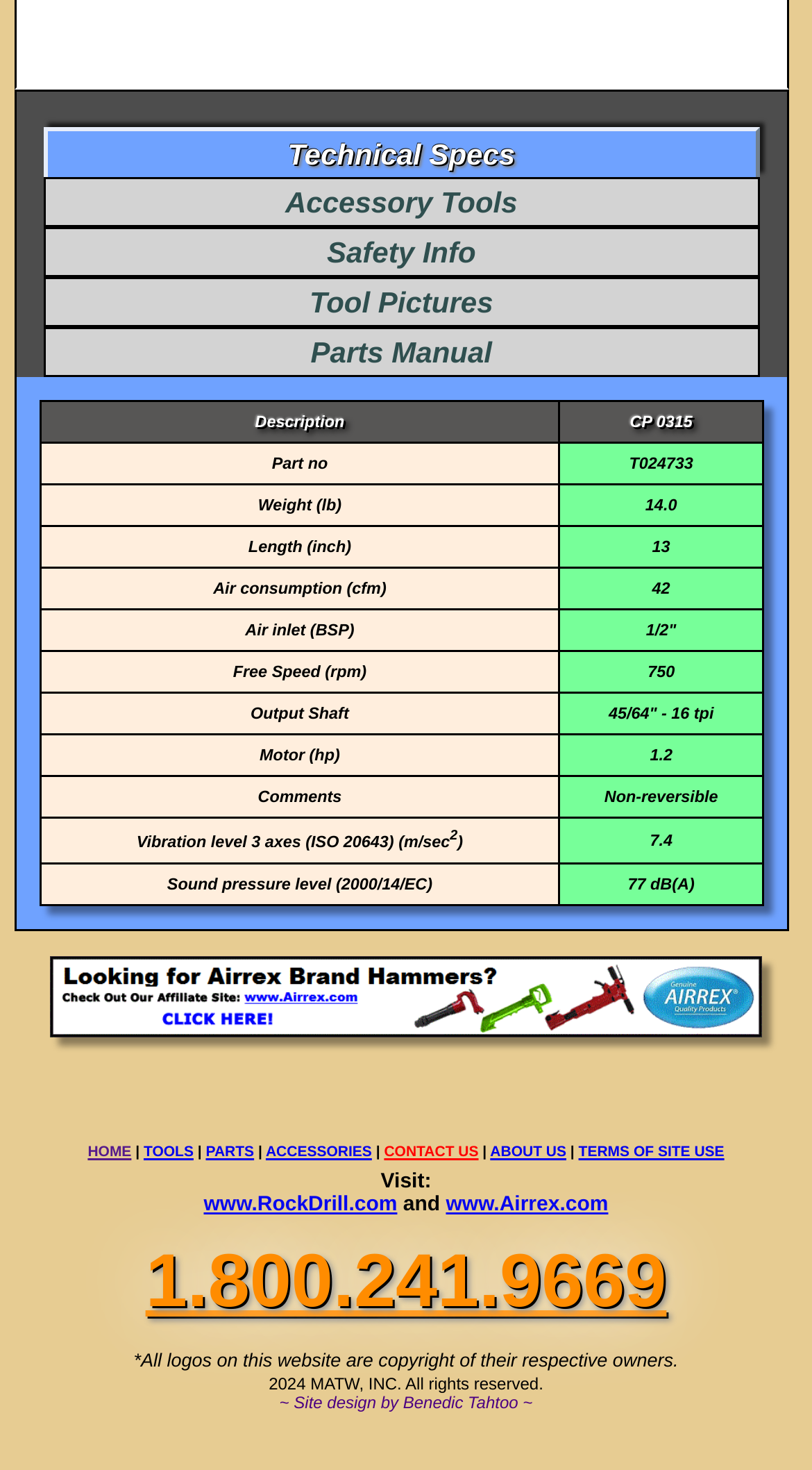Based on the image, provide a detailed response to the question:
What type of tool is described on this webpage?

Based on the table with technical specifications, it appears that the webpage is describing a drill, as it lists features such as weight, length, air consumption, and free speed.